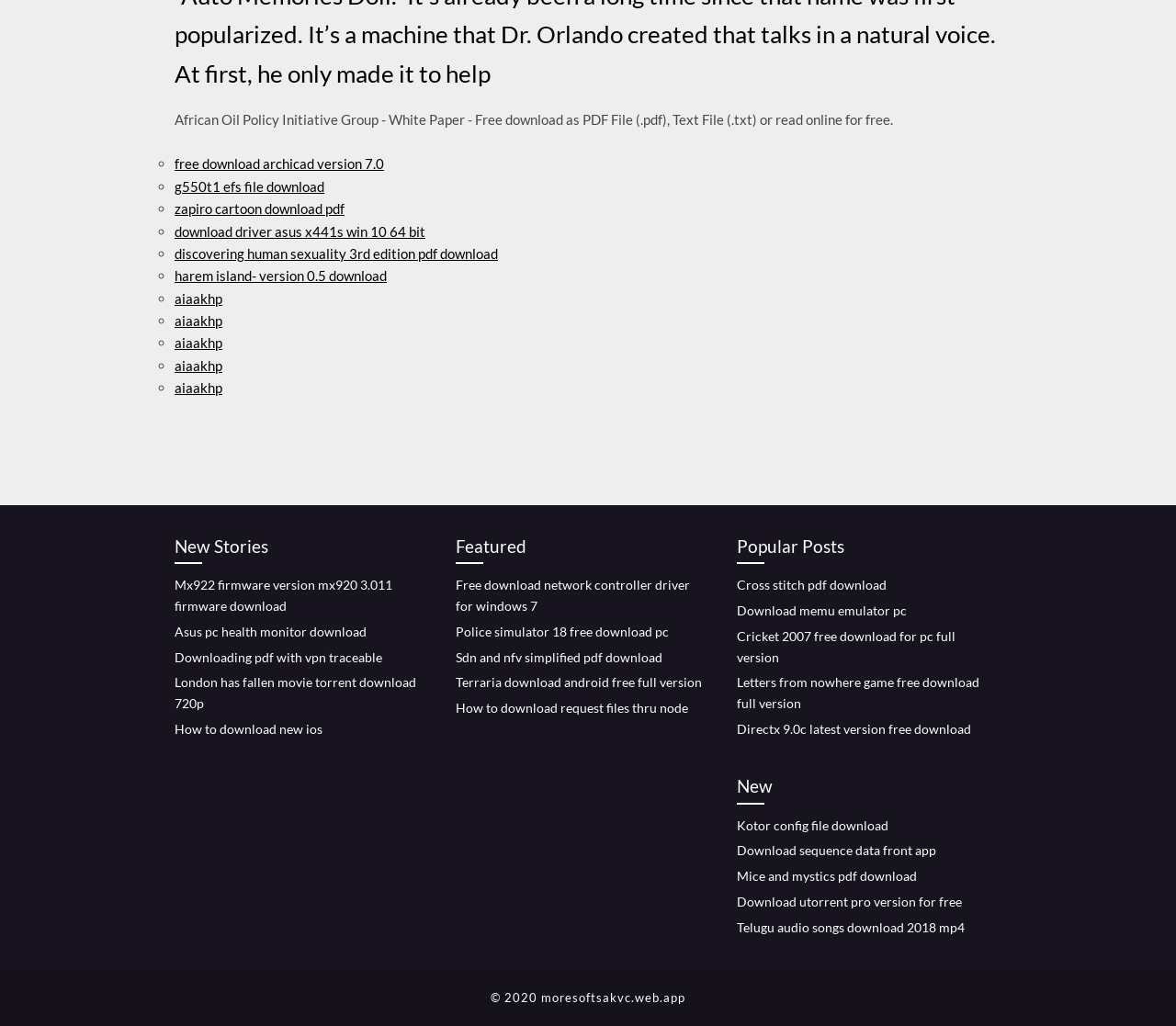Locate the bounding box coordinates of the area you need to click to fulfill this instruction: 'View New Stories'. The coordinates must be in the form of four float numbers ranging from 0 to 1: [left, top, right, bottom].

[0.148, 0.519, 0.359, 0.55]